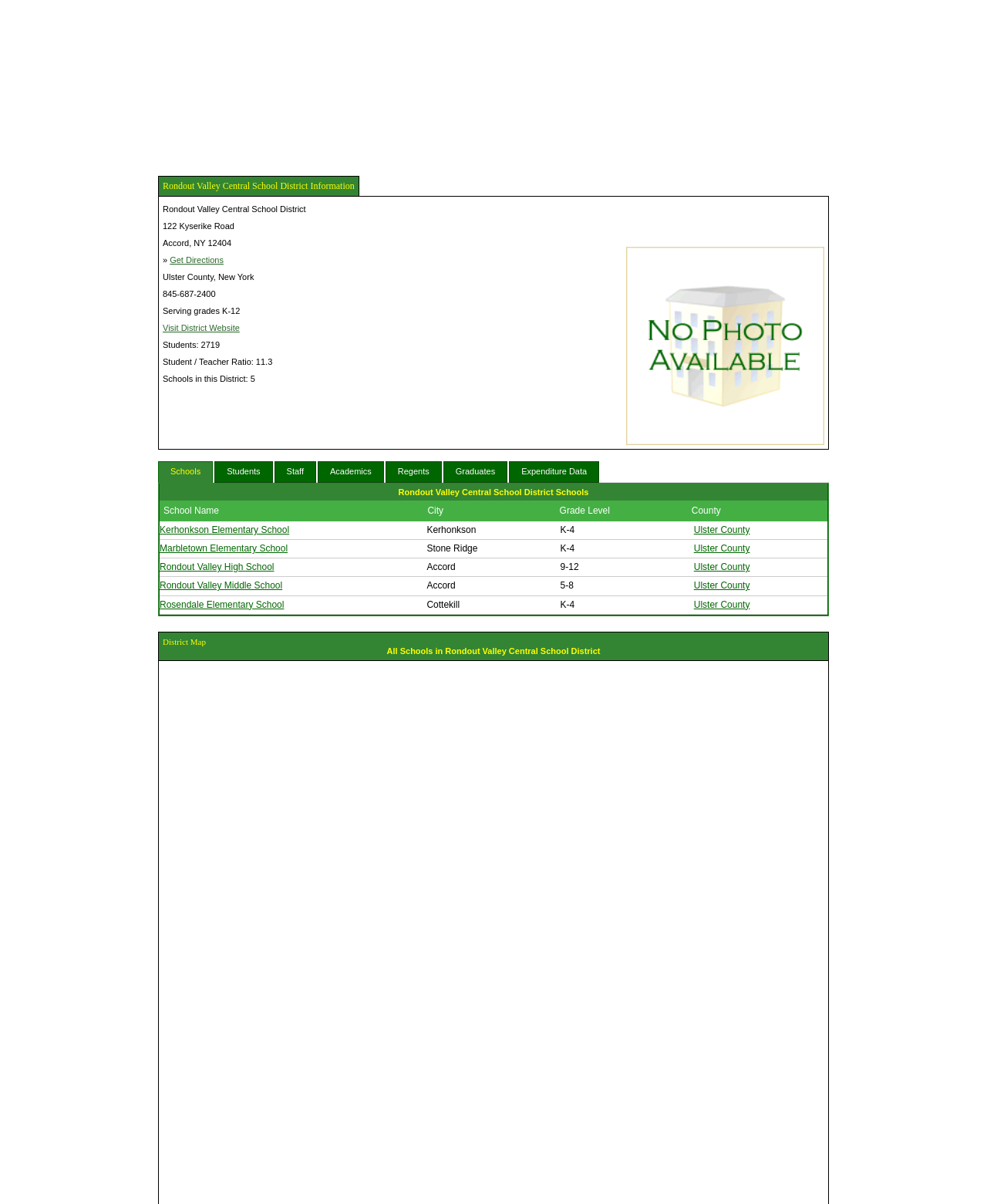Locate the bounding box of the UI element based on this description: "Kerhonkson Elementary School". Provide four float numbers between 0 and 1 as [left, top, right, bottom].

[0.162, 0.436, 0.293, 0.445]